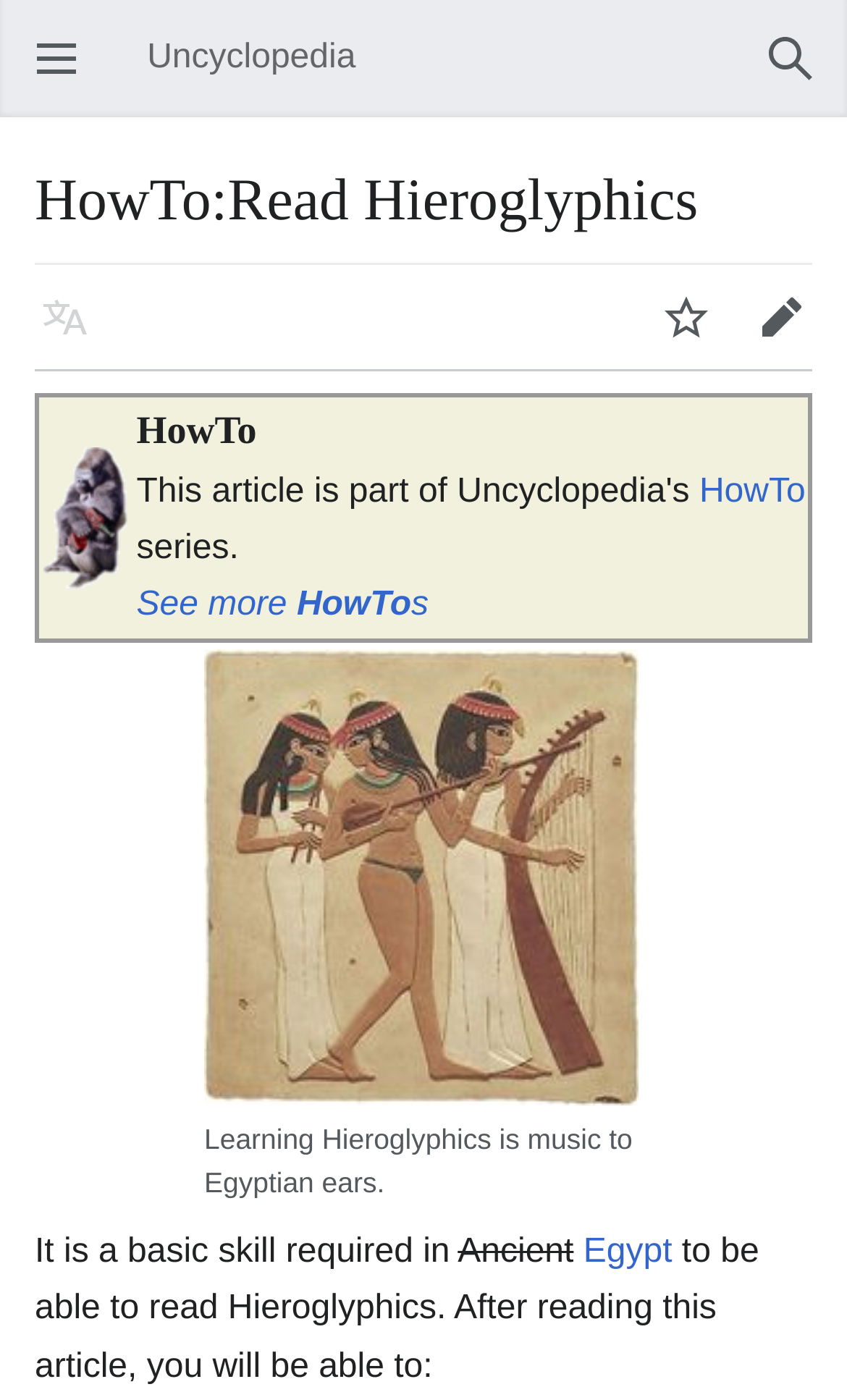What is the sentiment expressed in the article?
Respond to the question with a well-detailed and thorough answer.

The sentiment expressed in the article can be inferred from the text 'Learning Hieroglyphics is music to Egyptian ears.' which suggests a positive and enthusiastic tone.